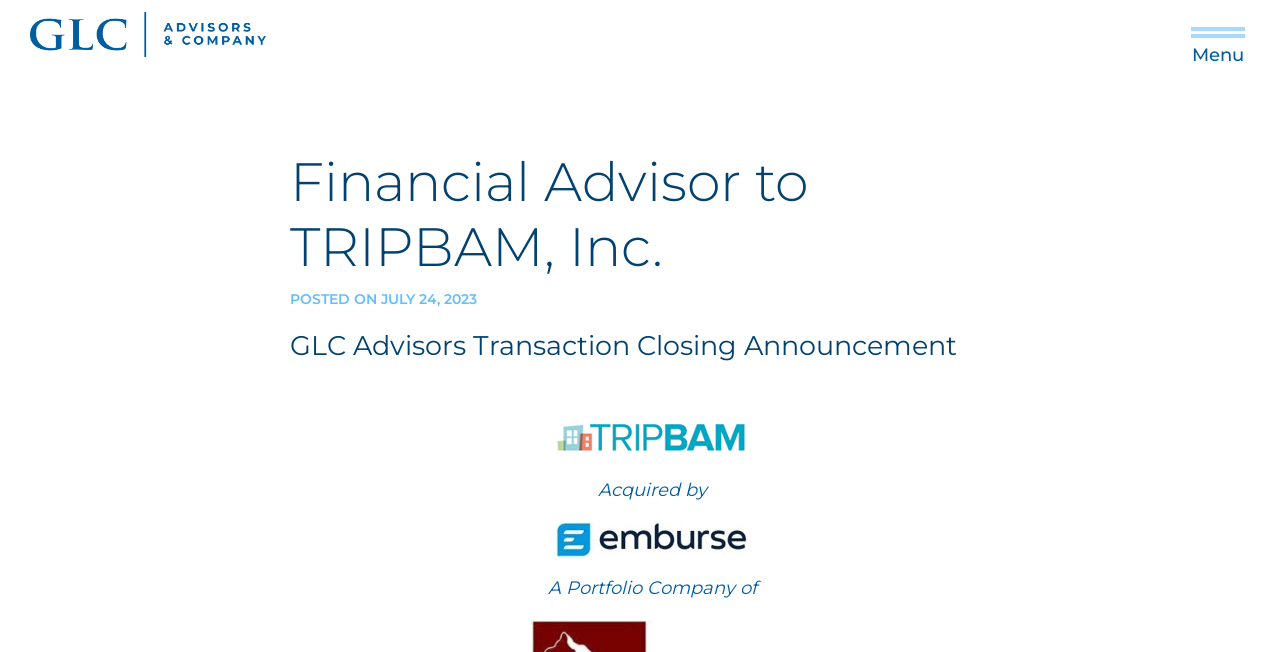Respond with a single word or phrase:
How many menu items are there in the top navigation bar?

5